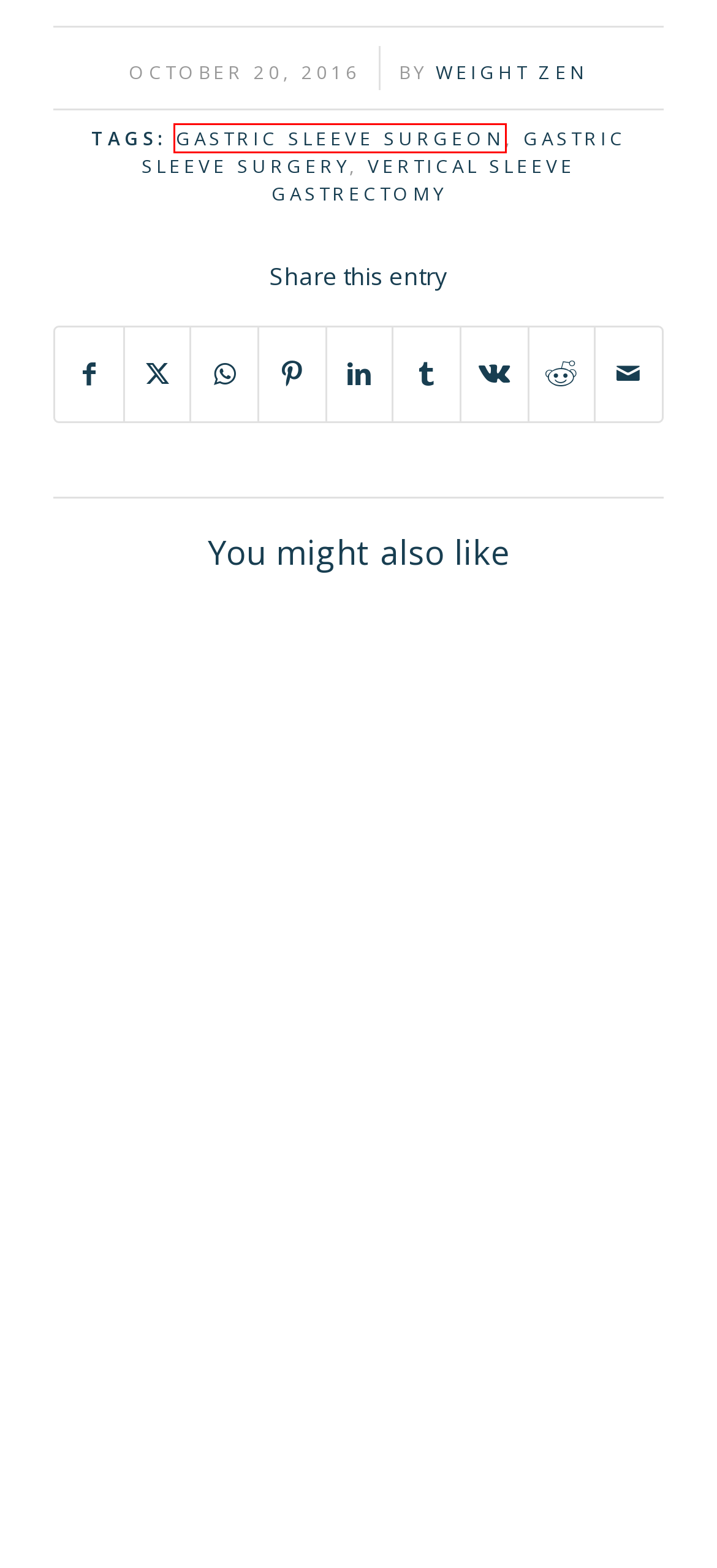Examine the screenshot of a webpage with a red bounding box around a UI element. Select the most accurate webpage description that corresponds to the new page after clicking the highlighted element. Here are the choices:
A. gastric sleeve surgeon Archives - WeightZen
B. VK | 登录
C. vertical sleeve gastrectomy Archives - WeightZen
D. Weight Zen, Author at WeightZen
E. Which Pain Medications Are Safe After Gastric Sleeve Surgery?
F. Frequently Asked Questions Concerning Gastric Sleeve Surgery
G. Know The Risks Of Dehydration After Gastric Sleeve Surgery
H. Celiac Disease Before And After Your Gastric Sleeve Surgery - Read on to learn more!

A